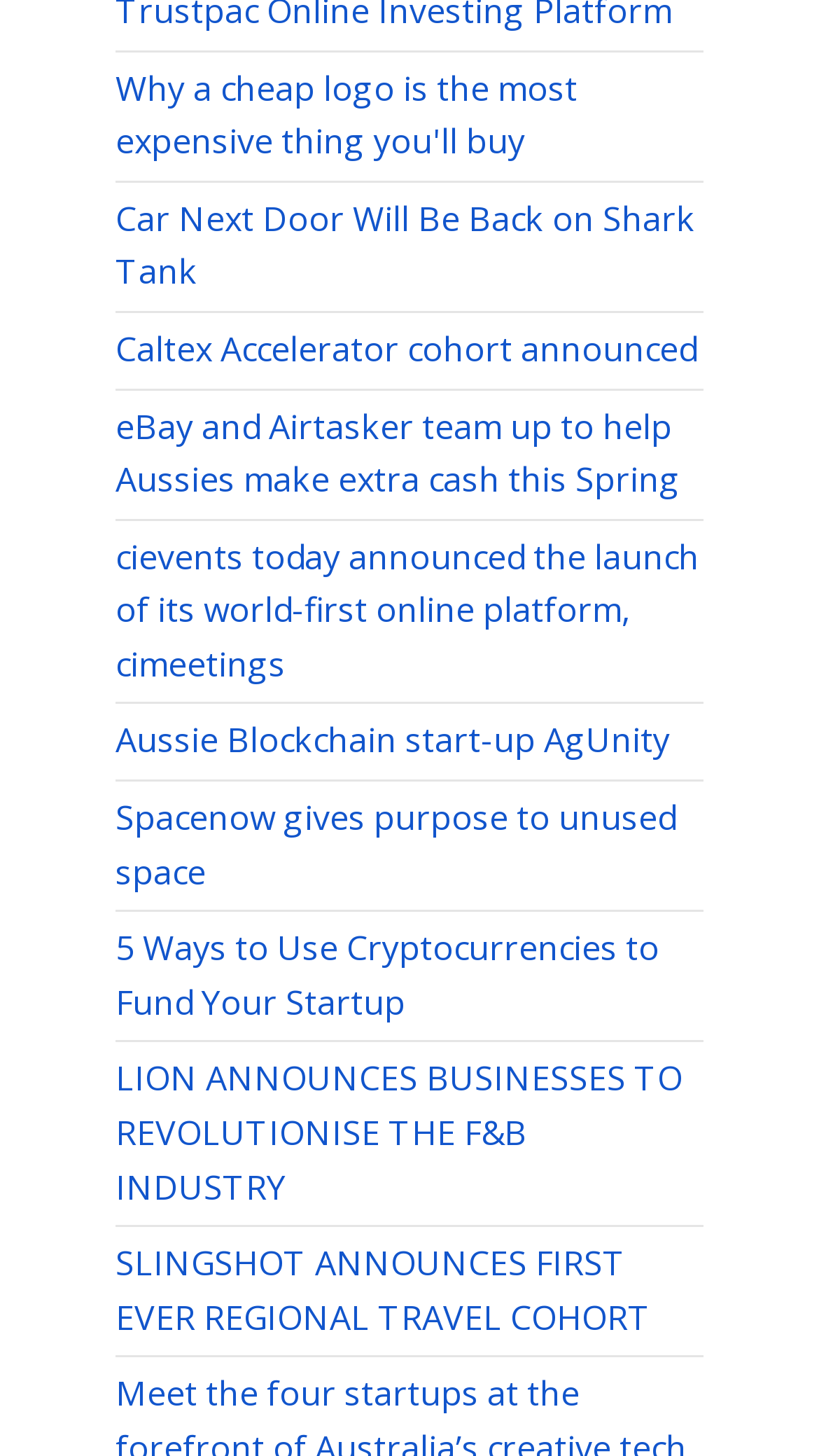Please provide a one-word or short phrase answer to the question:
How many links are on the webpage?

9